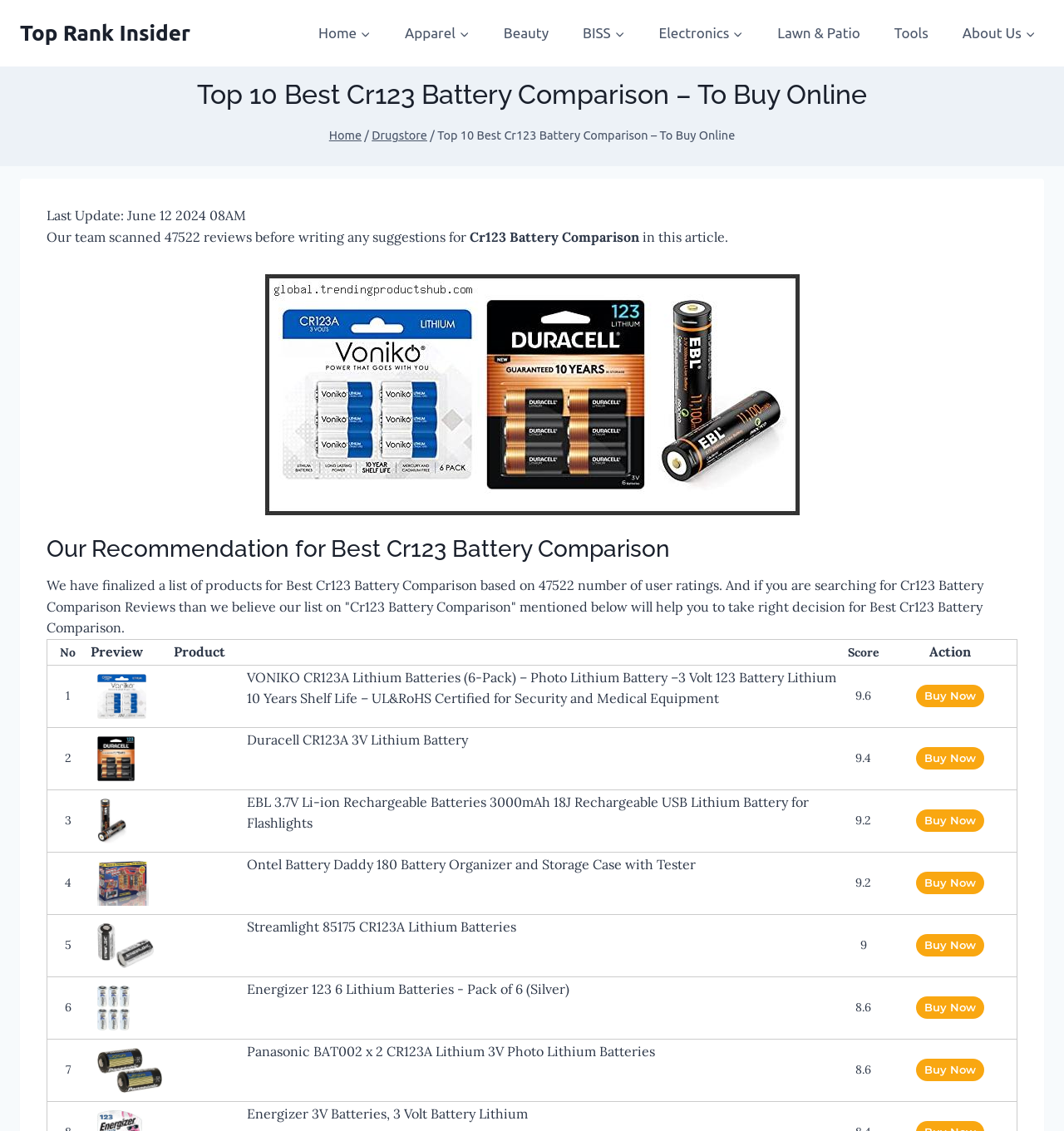Please examine the image and provide a detailed answer to the question: How many user ratings were considered for this Cr123 Battery Comparison?

I read the text that says 'Our team scanned 47522 reviews before writing any suggestions for Cr123 Battery Comparison' and found the number of user ratings considered for this comparison.